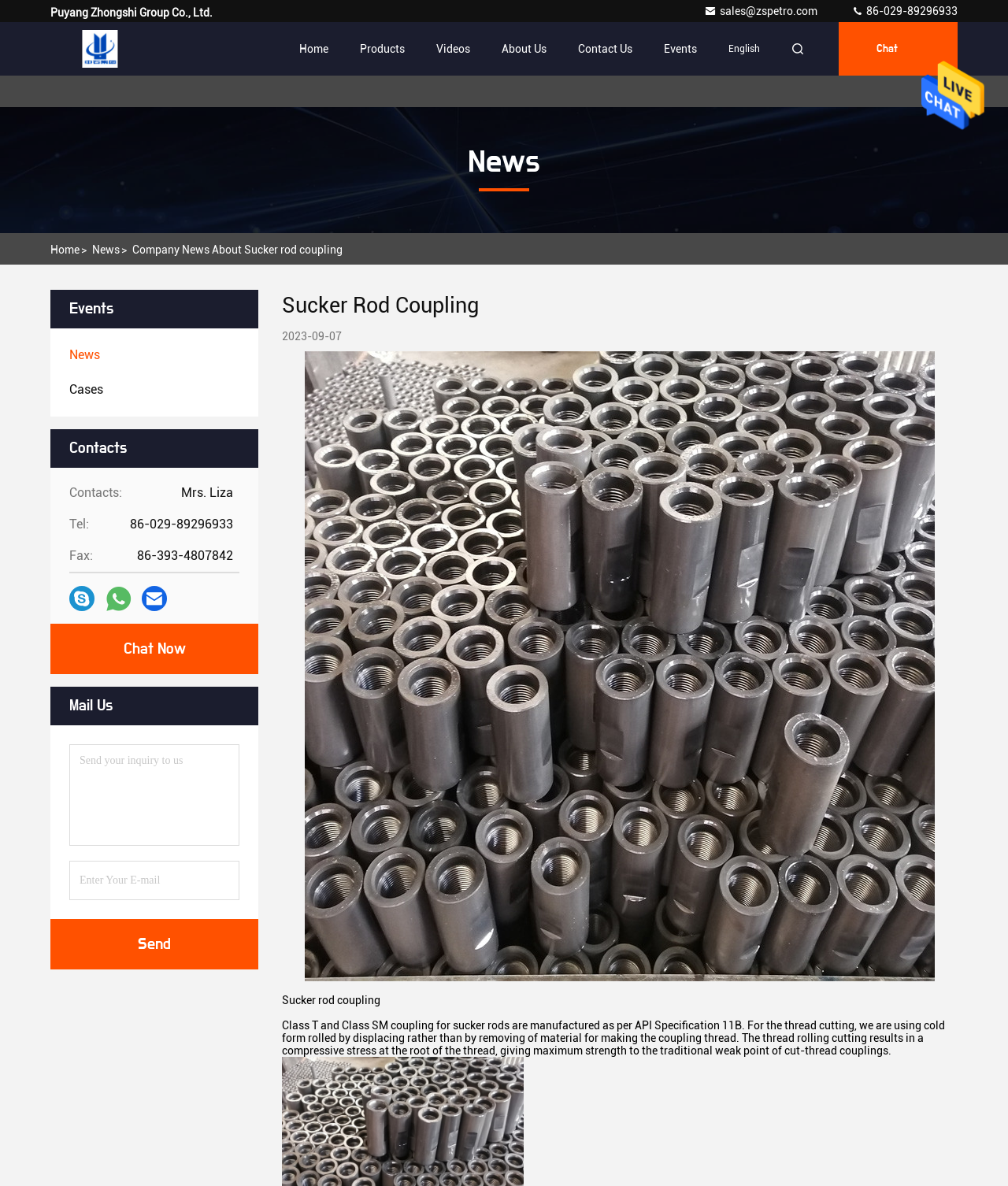Use a single word or phrase to answer the following:
What is the purpose of the thread rolling cutting?

Giving maximum strength